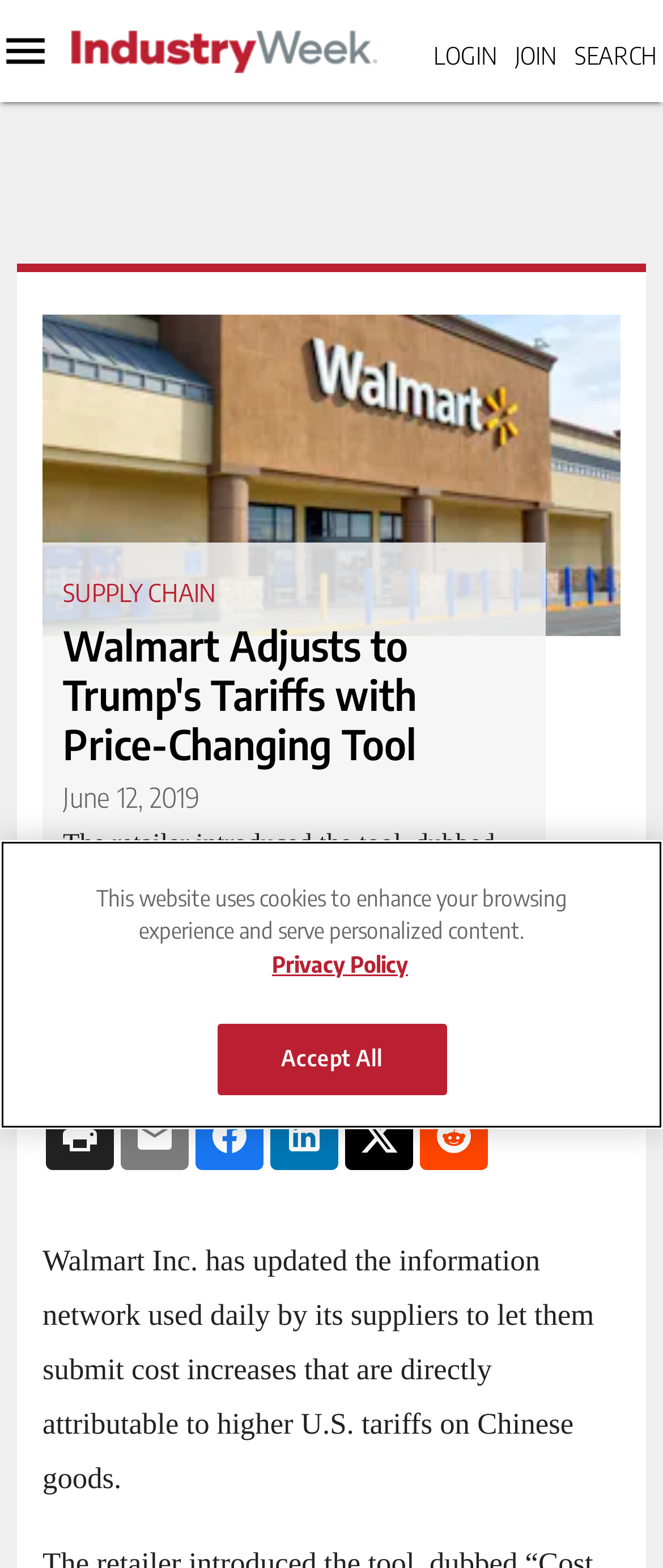Determine the bounding box coordinates for the clickable element to execute this instruction: "Search for topics". Provide the coordinates as four float numbers between 0 and 1, i.e., [left, top, right, bottom].

[0.867, 0.025, 0.99, 0.044]